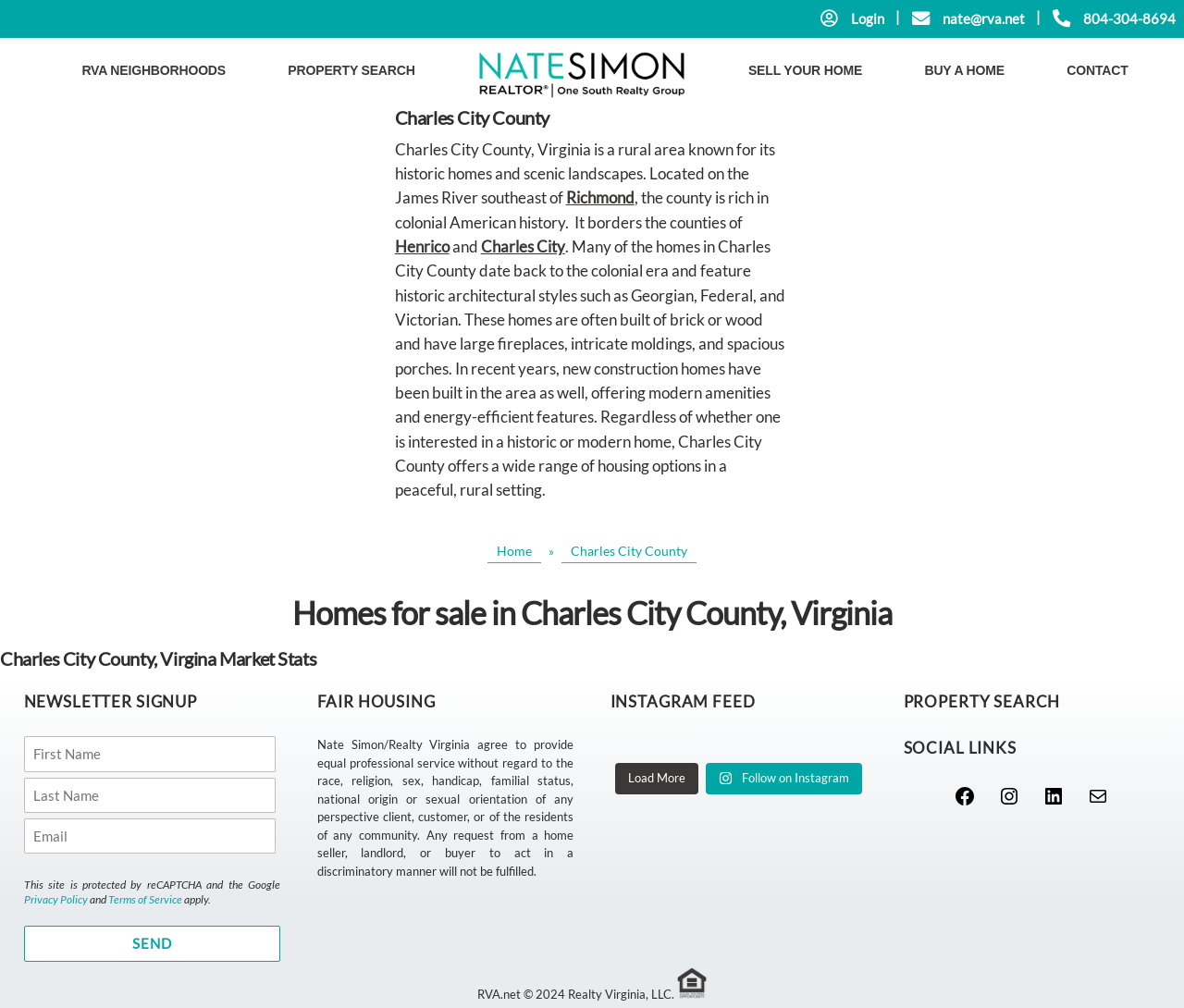What is the name of the website?
Provide a one-word or short-phrase answer based on the image.

RVA.net